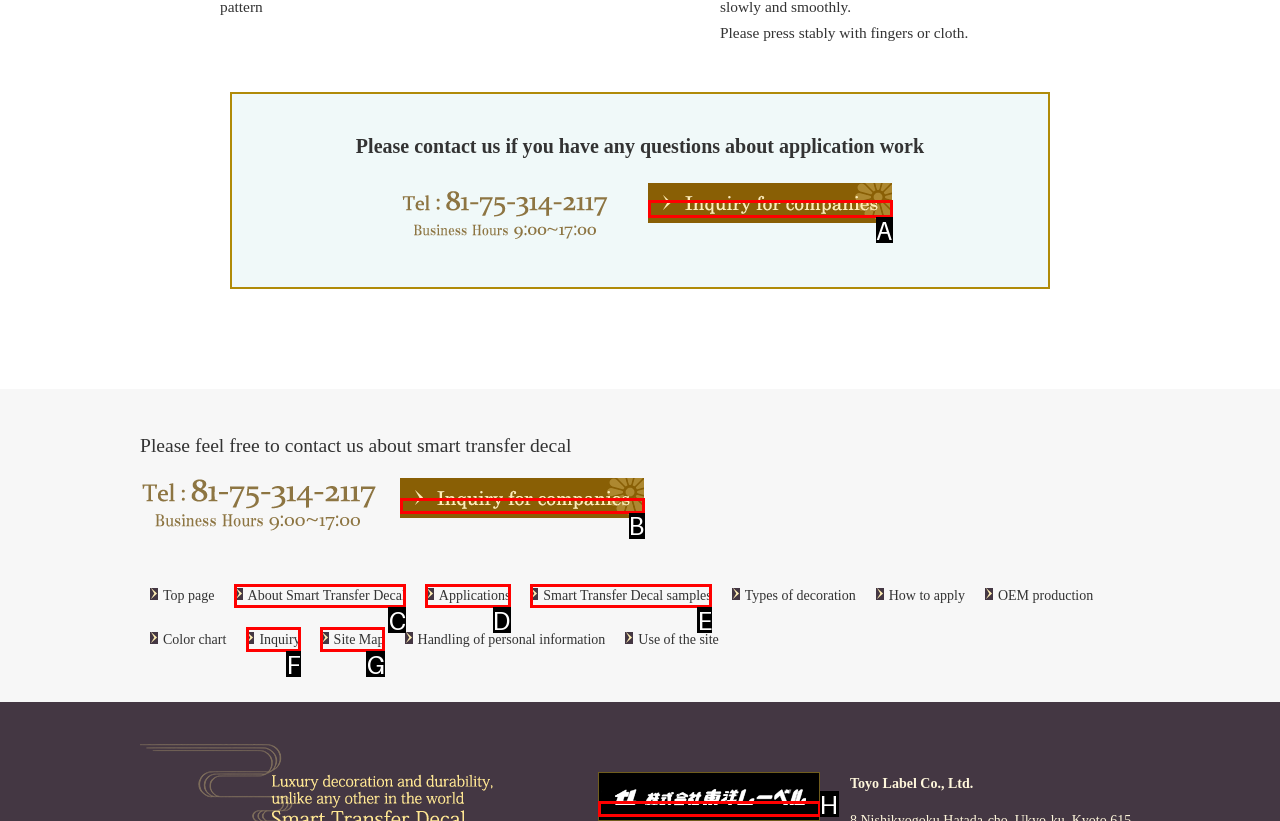Find the option that best fits the description: alt="Inquiry Form for companies". Answer with the letter of the option.

A